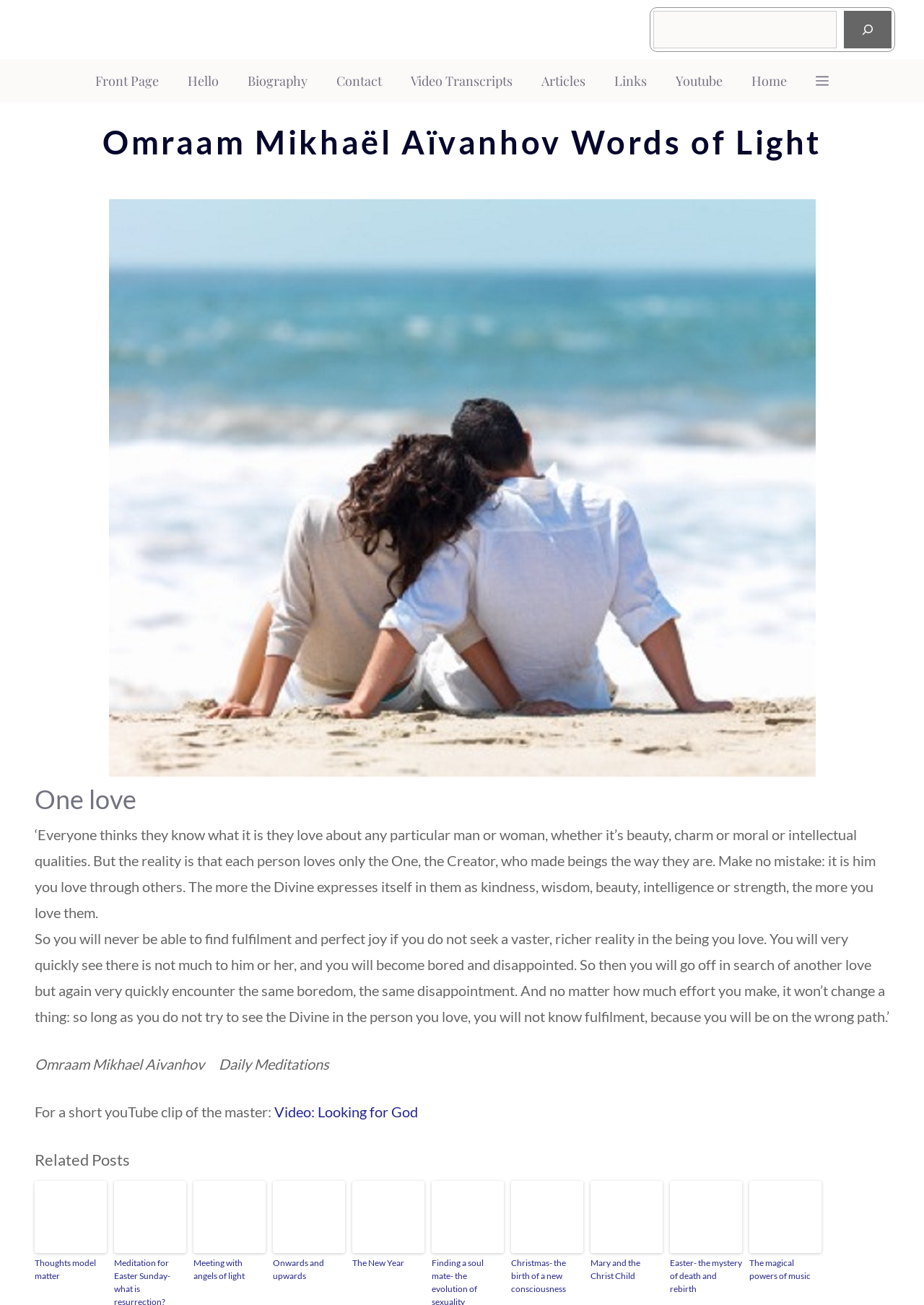Answer the question briefly using a single word or phrase: 
How many images are there in the related posts section?

9